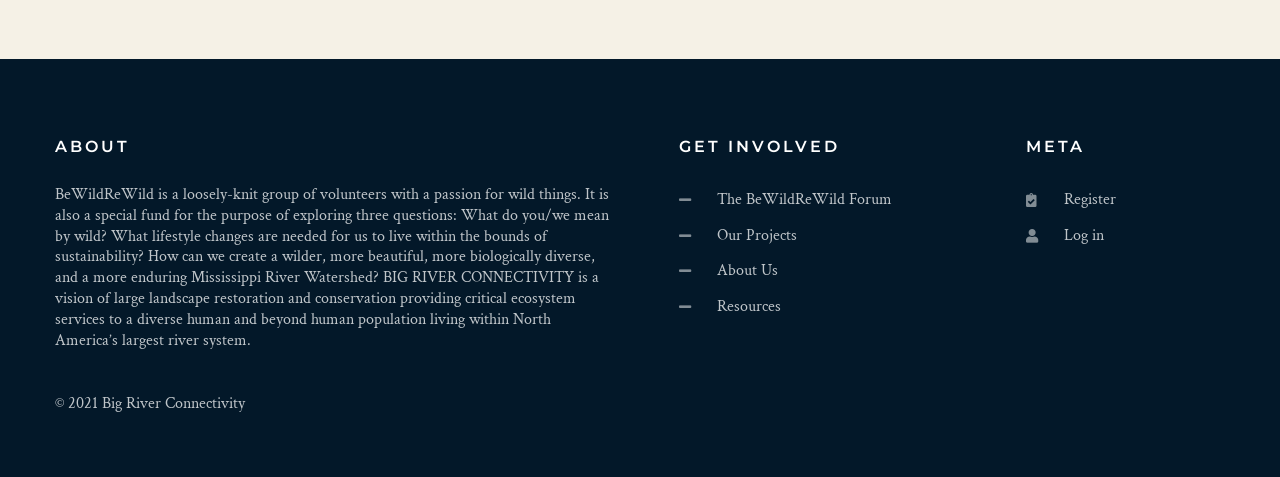Predict the bounding box of the UI element based on the description: "The BeWildReWild Forum". The coordinates should be four float numbers between 0 and 1, formatted as [left, top, right, bottom].

[0.531, 0.388, 0.786, 0.45]